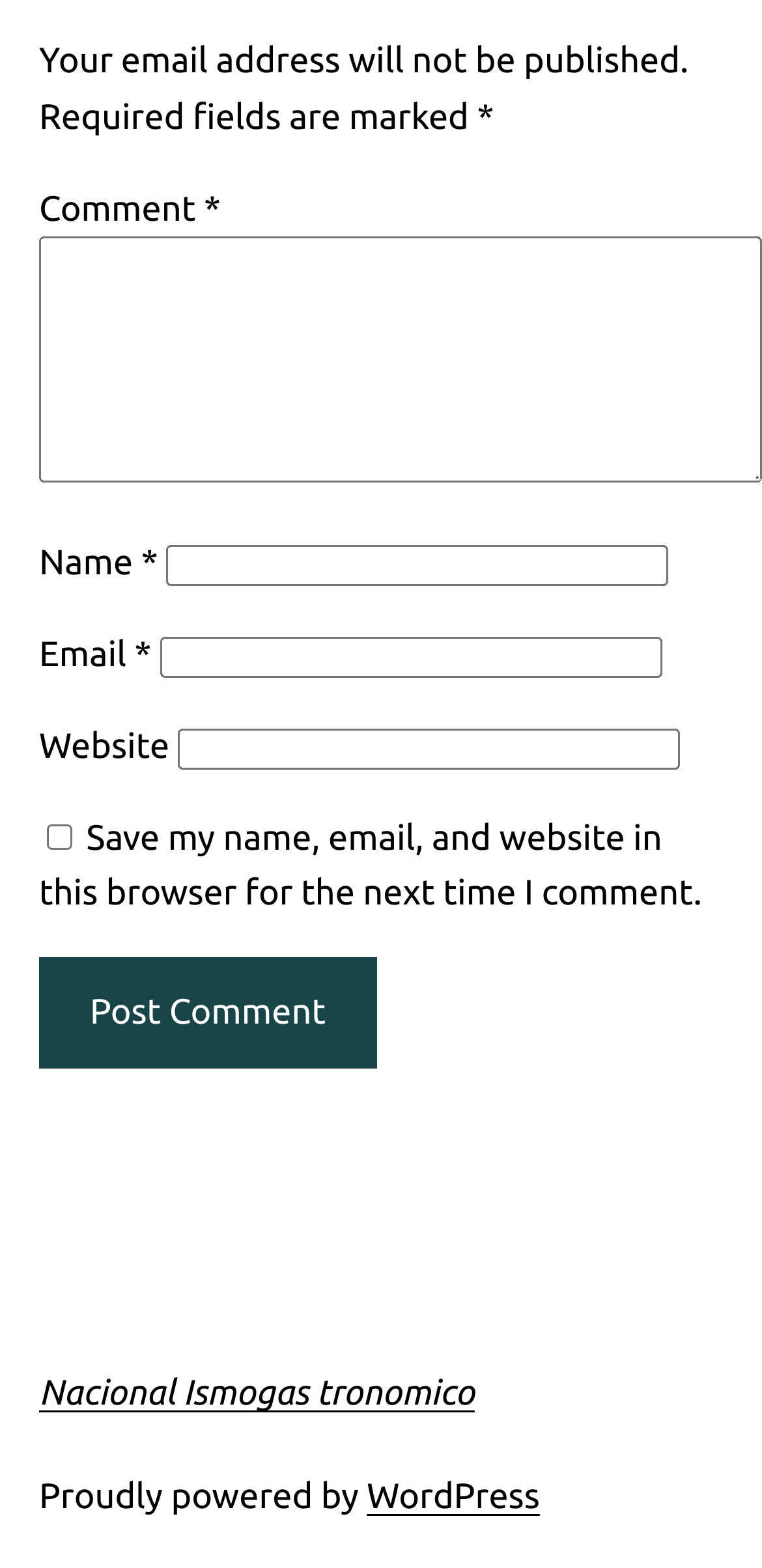Find the bounding box of the UI element described as: "parent_node: Website name="url"". The bounding box coordinates should be given as four float values between 0 and 1, i.e., [left, top, right, bottom].

[0.233, 0.464, 0.892, 0.491]